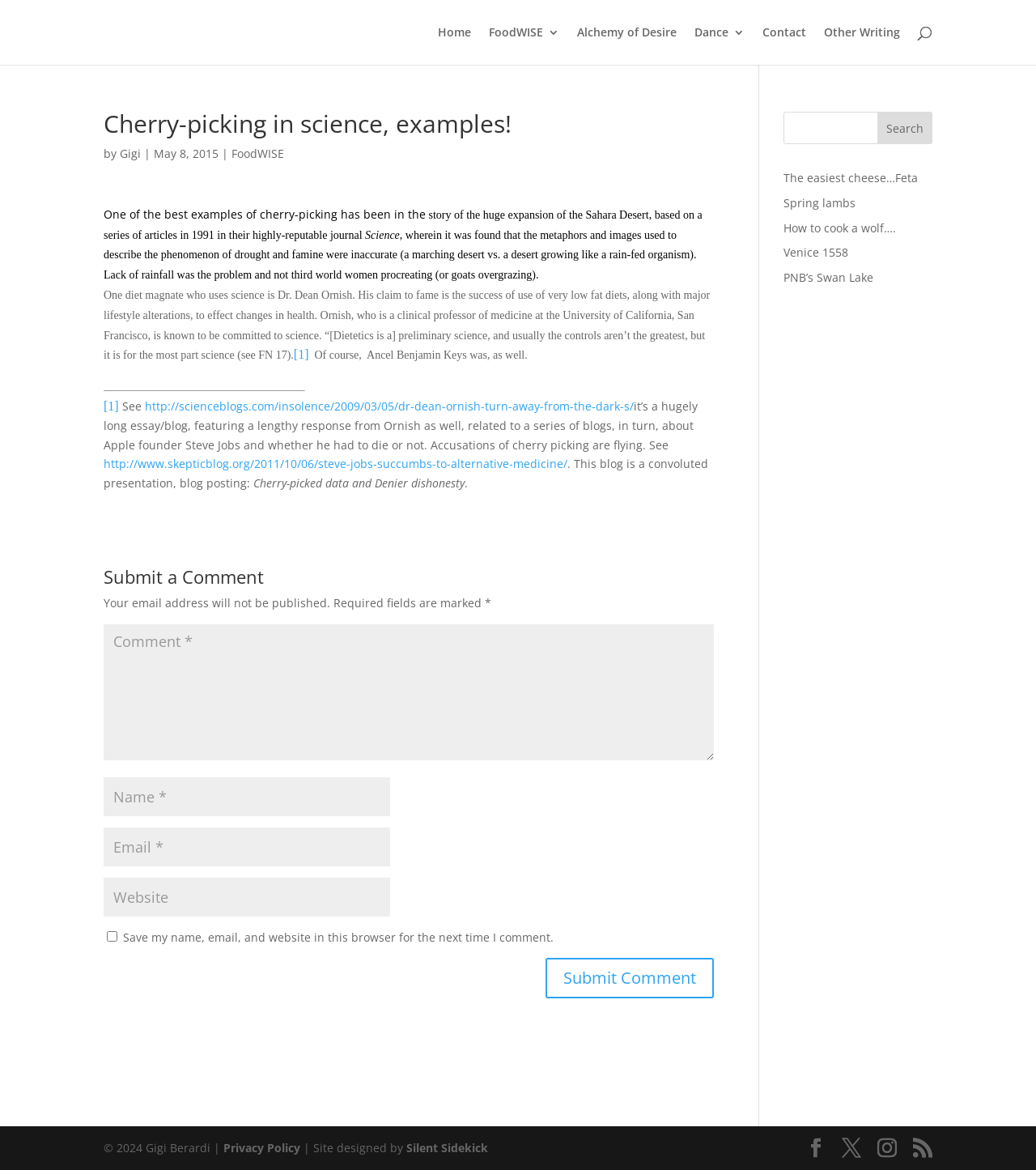Determine the bounding box coordinates of the clickable region to execute the instruction: "Click the 'Search' button". The coordinates should be four float numbers between 0 and 1, denoted as [left, top, right, bottom].

[0.847, 0.096, 0.9, 0.123]